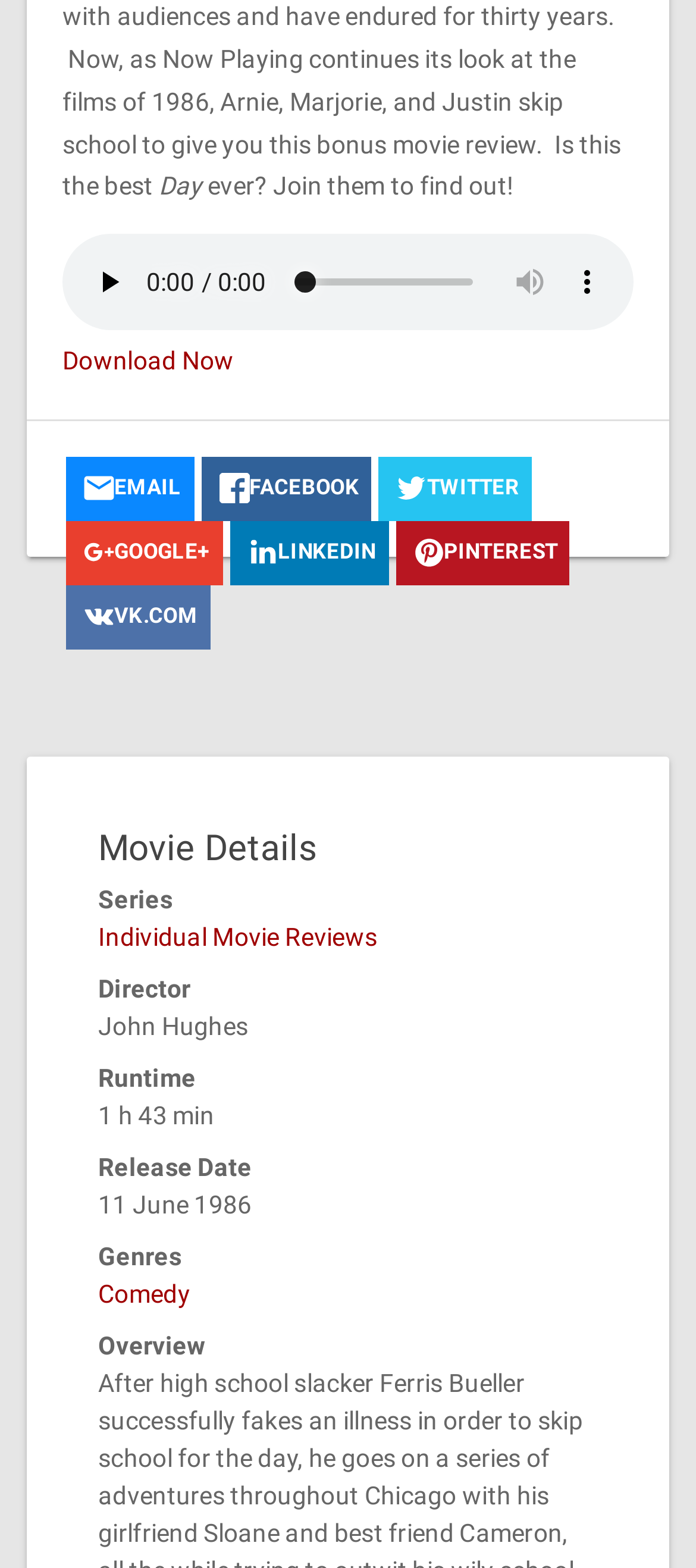Identify the bounding box coordinates of the clickable region to carry out the given instruction: "Click on the 'Food & Drink' link".

None